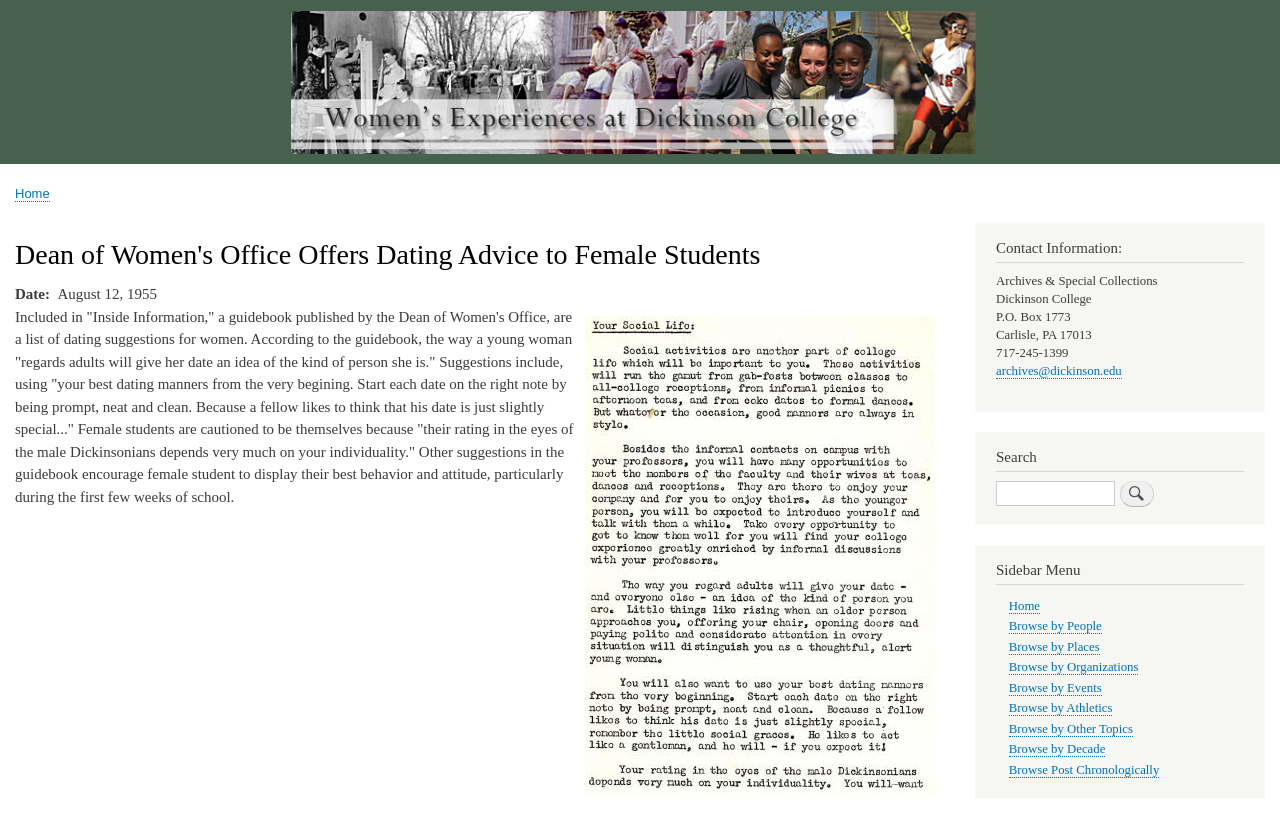Locate and generate the text content of the webpage's heading.

Dean of Women's Office Offers Dating Advice to Female Students